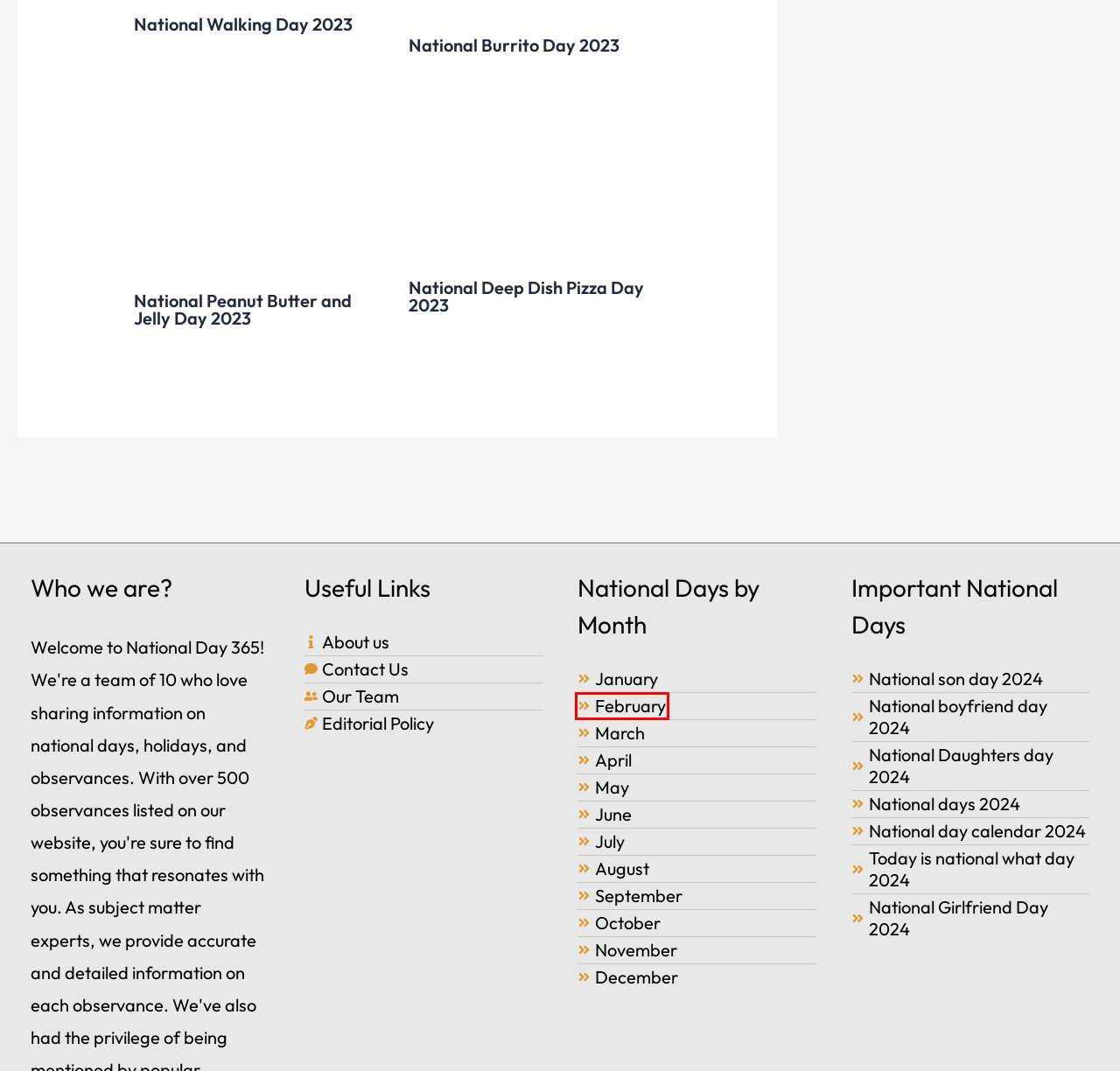Analyze the given webpage screenshot and identify the UI element within the red bounding box. Select the webpage description that best matches what you expect the new webpage to look like after clicking the element. Here are the candidates:
A. National Days in February 2024 | February National Days
B. National Days in March 2024 | Mark Your Calendar Today!
C. Meet Our Team - National Day Calendar 2024
D. National Peanut Butter and Jelly Day 2023 - When, Where and Why it is Celebrated?
E. November Holidays Archives - National Day Calendar 2024
F. About us - National Day Calendar 2024
G. National Deep Dish Pizza Day 2023 - When, Where and Why it is Celebrated?
H. National Girlfriend Day 2023 - When, Where and Why it is Celebrated?

A